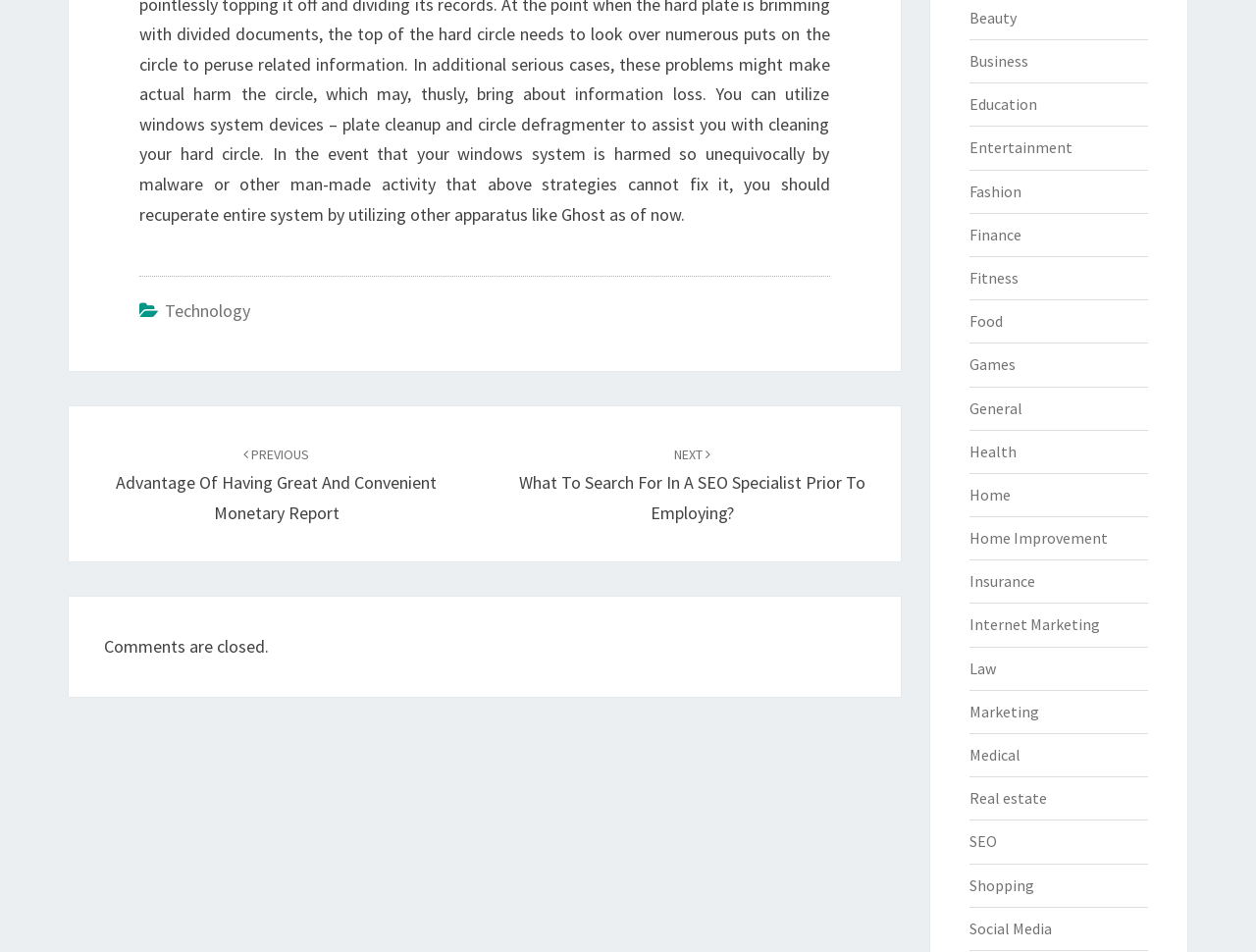Please identify the bounding box coordinates of the area that needs to be clicked to follow this instruction: "Click on the 'Beauty' category".

[0.771, 0.008, 0.809, 0.029]